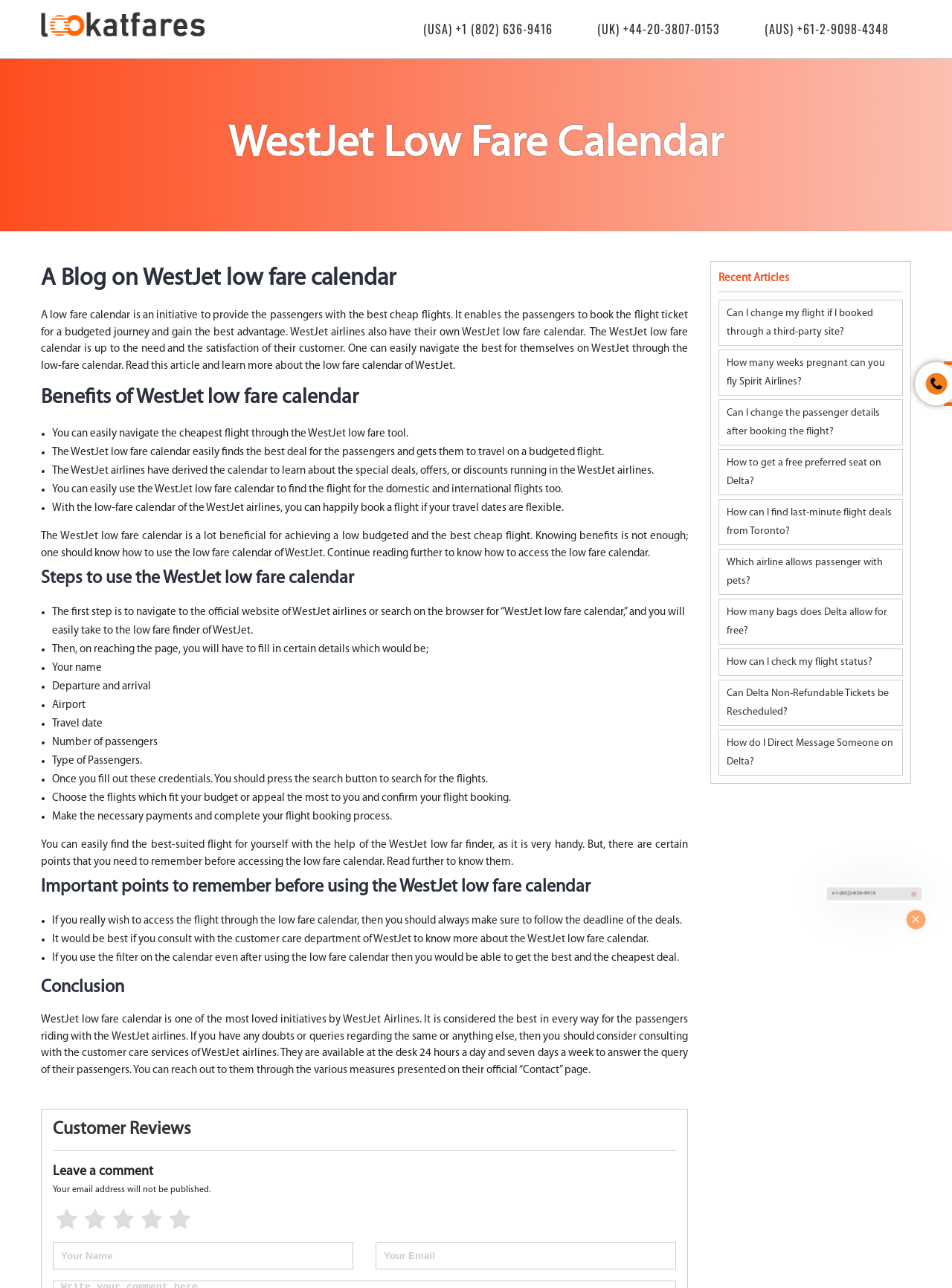Using the provided element description, identify the bounding box coordinates as (top-left x, top-left y, bottom-right x, bottom-right y). Ensure all values are between 0 and 1. Description: name="userName" placeholder="Your Name"

[0.055, 0.964, 0.371, 0.986]